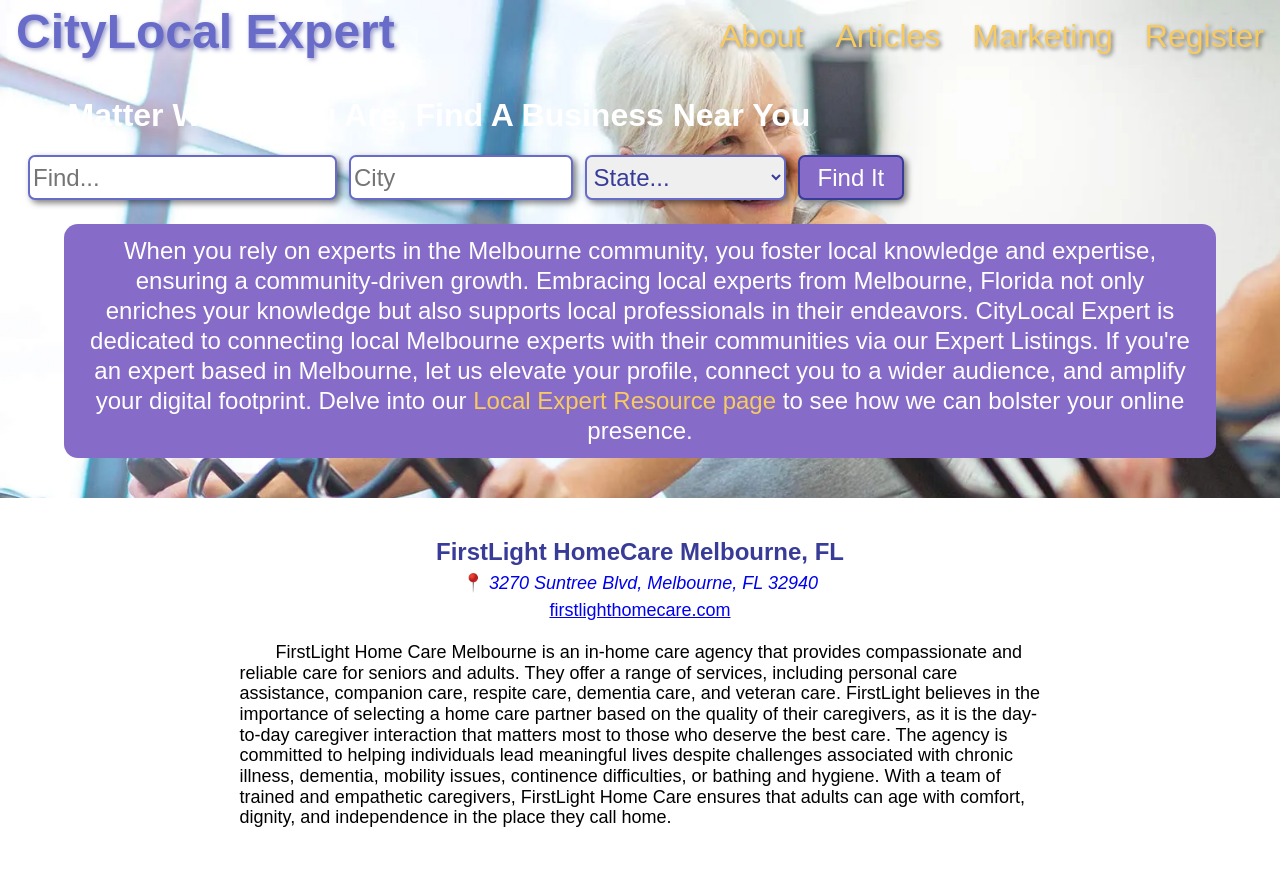Elaborate on the webpage's design and content in a detailed caption.

The webpage is about FirstLight HomeCare Melbourne, FL, an in-home care agency that provides various services for seniors and adults. At the top left, there is a link to "CityLocal Expert" and a search bar with three input fields: "Search For", "Search City", and "Search State", accompanied by a "Find It" button. Below the search bar, there is a heading that reads "No Matter Where You Are, Find A Business Near You".

On the top right, there are five links: "About", "Articles", "Marketing", and "Register". Below these links, there is a link to "Local Expert Resource page" and a paragraph of text that mentions bolstering online presence.

The main content of the webpage is divided into two sections. On the left, there is a heading that displays the business name "FirstLight HomeCare Melbourne, FL", followed by a link to the business's location, which is "3270 Suntree Blvd, Melbourne, FL 32940". Below the location, there is a link to the business's website "firstlighthomecare.com".

On the right, there is a detailed description of the business, which provides information about the services they offer, their approach to caregiving, and their commitment to helping individuals lead meaningful lives despite various challenges.